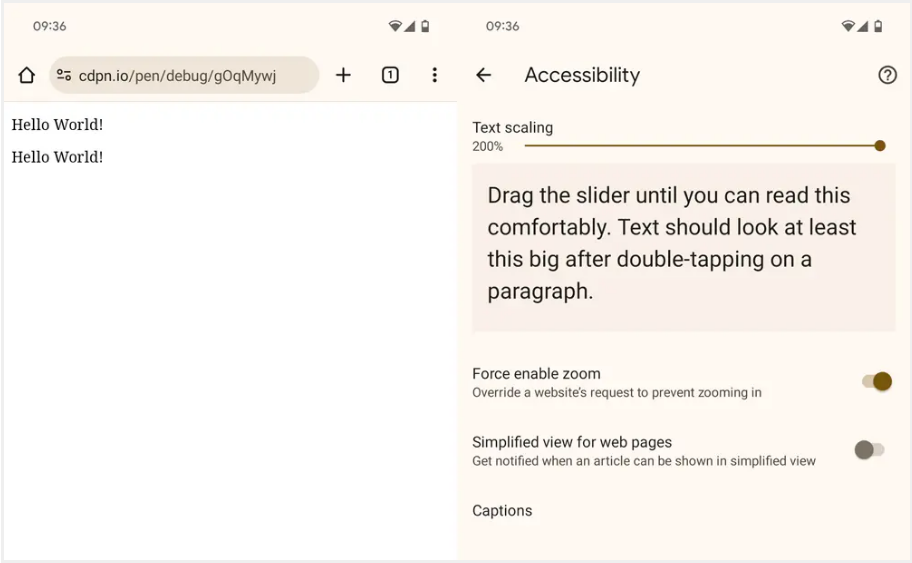What is the purpose of the 'Force enable zoom' toggle?
Refer to the image and provide a one-word or short phrase answer.

To enhance accessibility